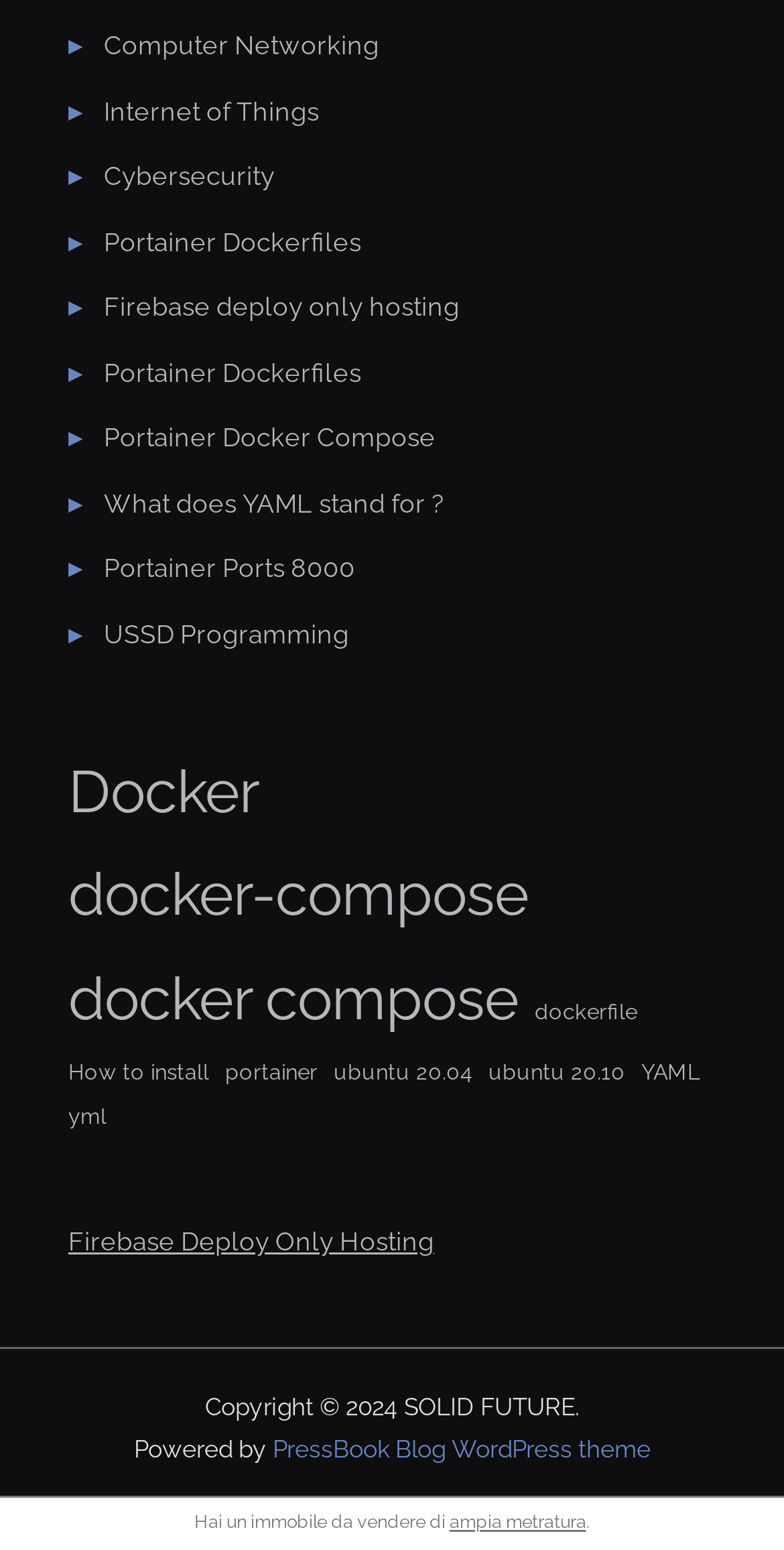Determine the bounding box coordinates of the clickable region to follow the instruction: "Click on Computer Networking".

[0.133, 0.02, 0.484, 0.039]